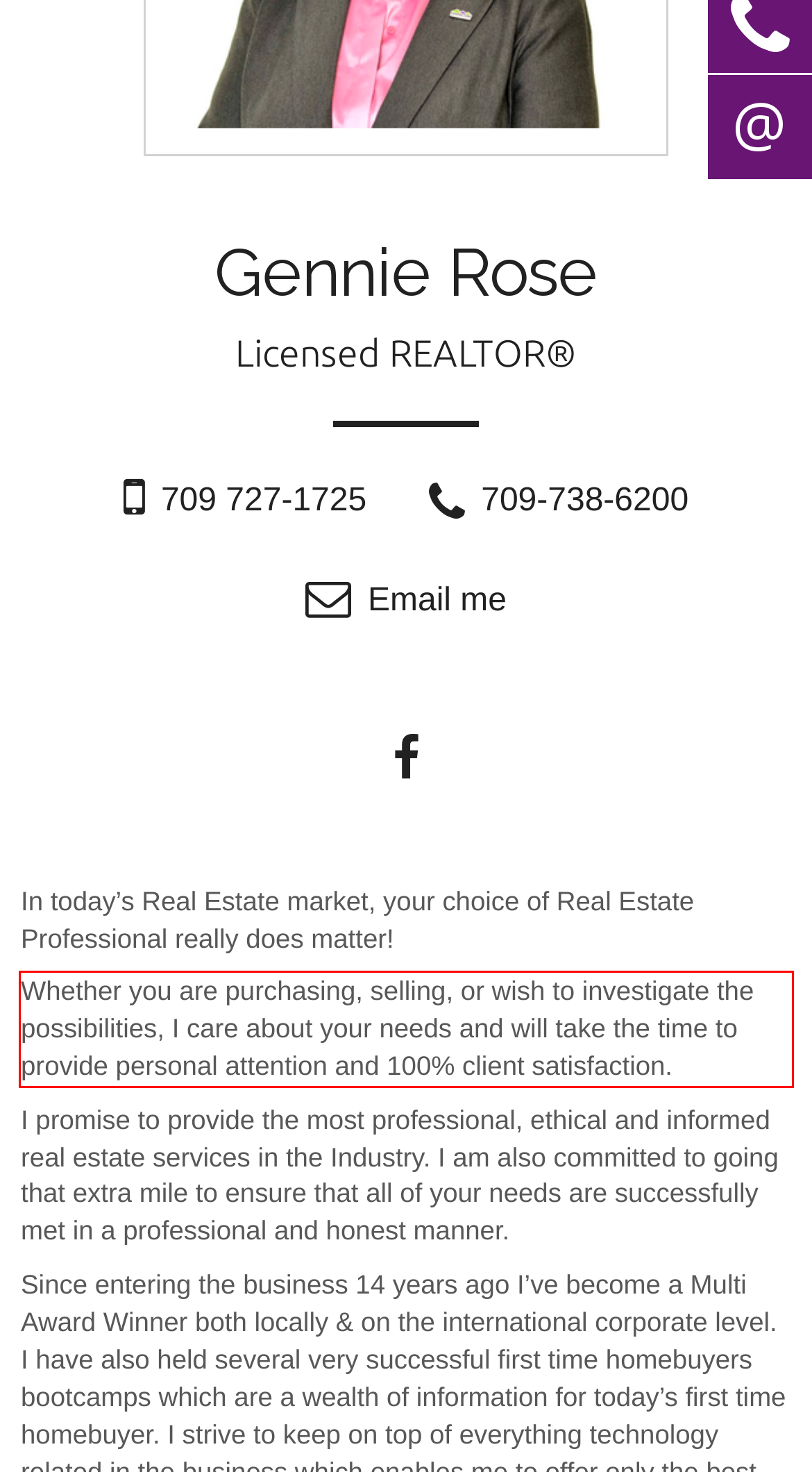Please analyze the provided webpage screenshot and perform OCR to extract the text content from the red rectangle bounding box.

Whether you are purchasing, selling, or wish to investigate the possibilities, I care about your needs and will take the time to provide personal attention and 100% client satisfaction.